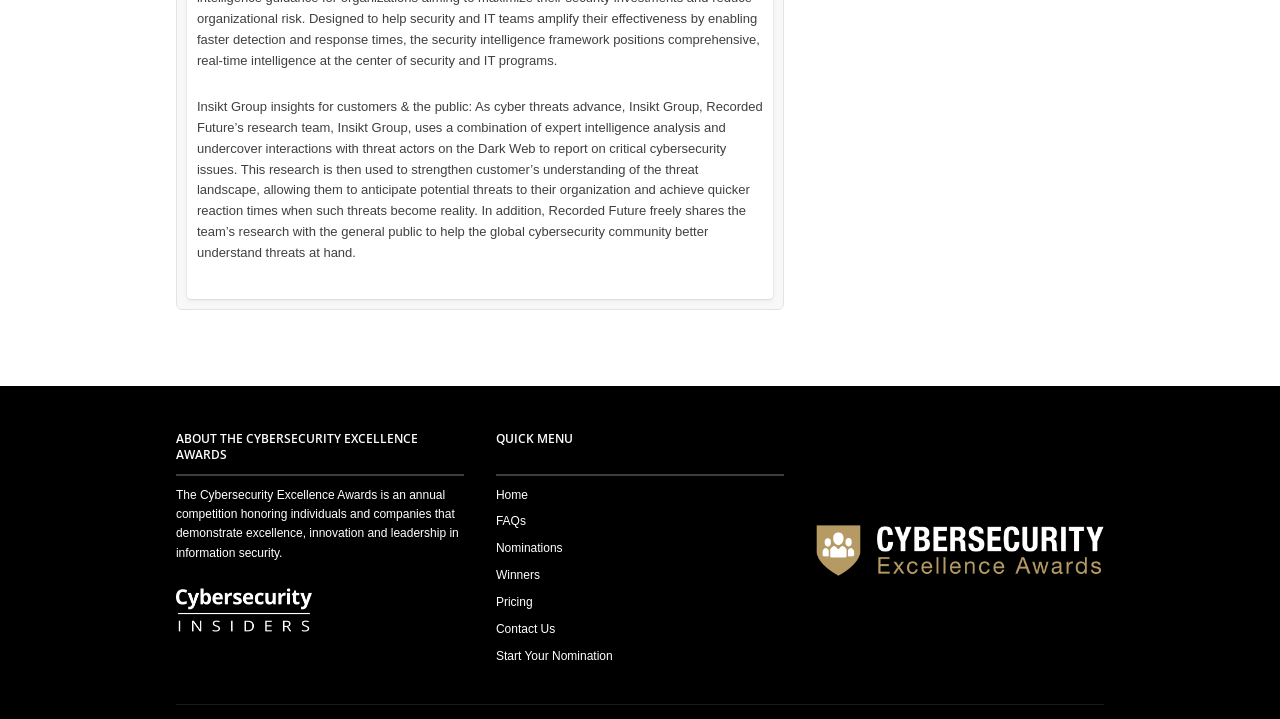Given the description of the UI element: "FAQs", predict the bounding box coordinates in the form of [left, top, right, bottom], with each value being a float between 0 and 1.

[0.387, 0.713, 0.613, 0.75]